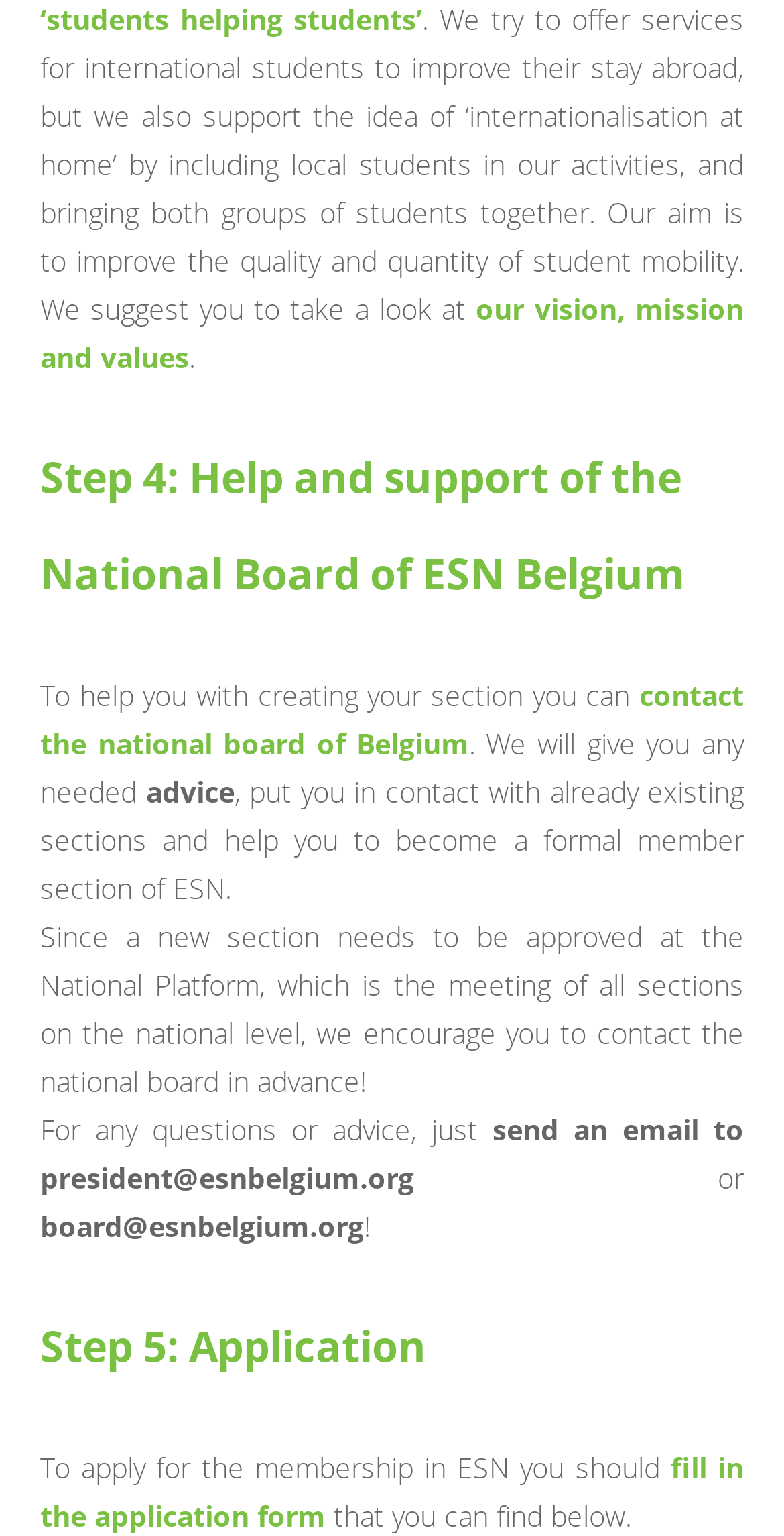Look at the image and give a detailed response to the following question: How can you get in touch with the National Board for questions or advice?

The webpage provides two email addresses, president@esnbelgium.org and board@esnbelgium.org, where you can send an email to get in touch with the National Board for questions or advice.